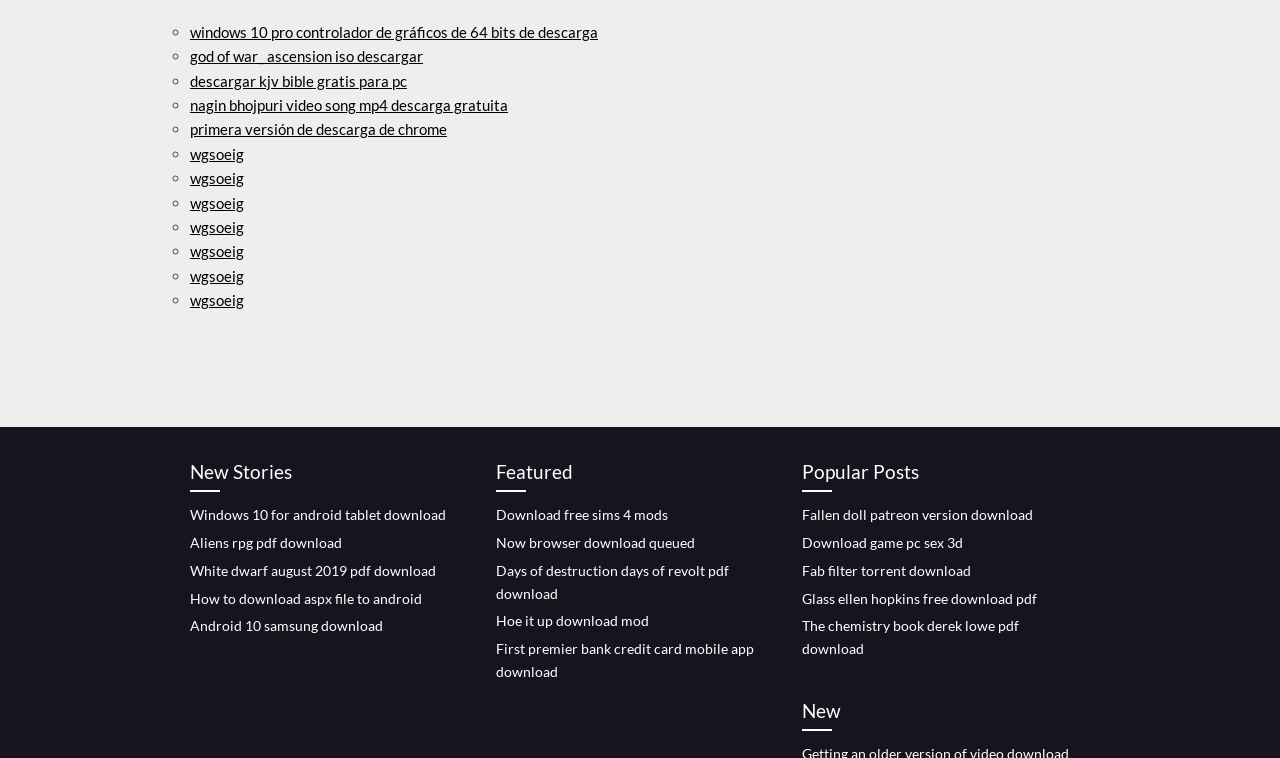Respond to the question below with a concise word or phrase:
How many links are there in the 'New Stories' section?

5